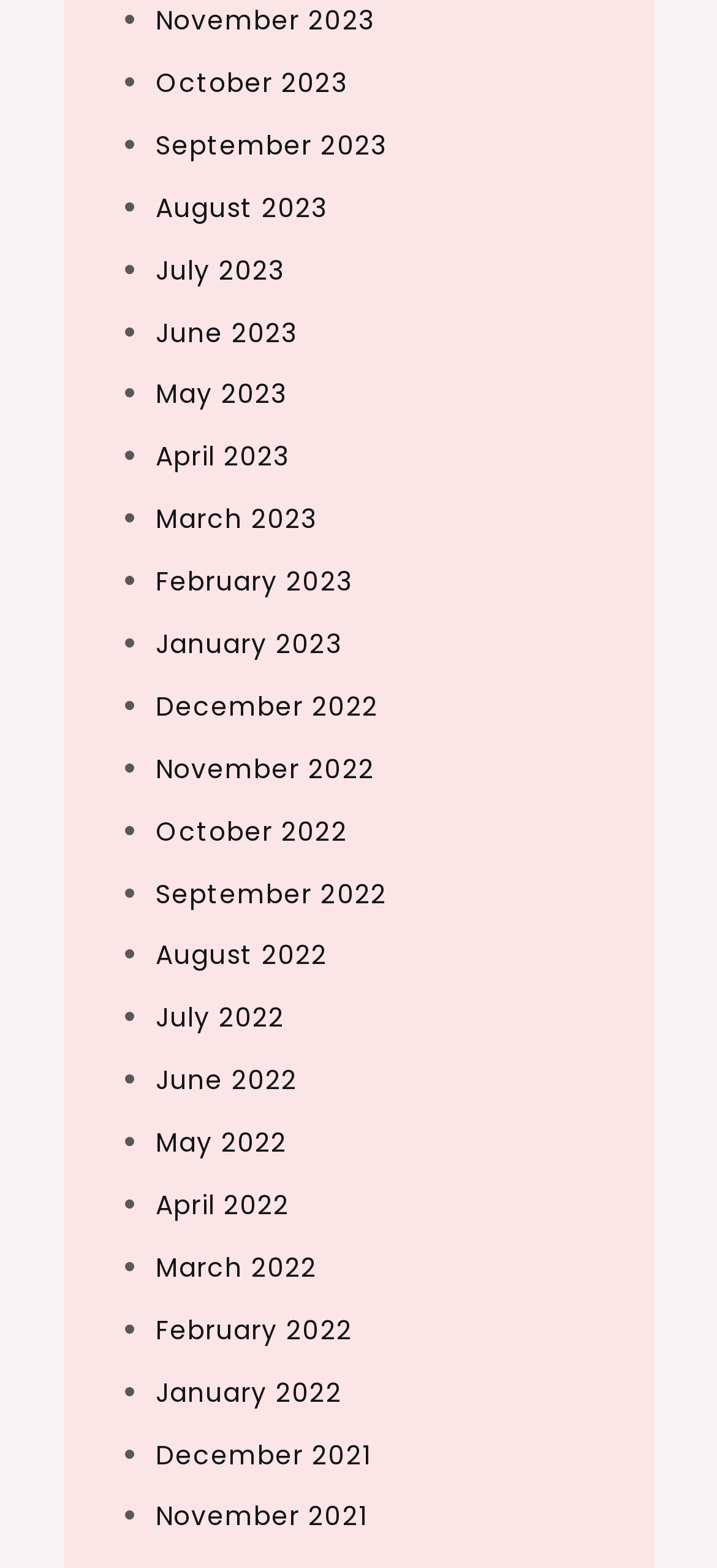Indicate the bounding box coordinates of the clickable region to achieve the following instruction: "View October 2022."

[0.217, 0.518, 0.484, 0.542]